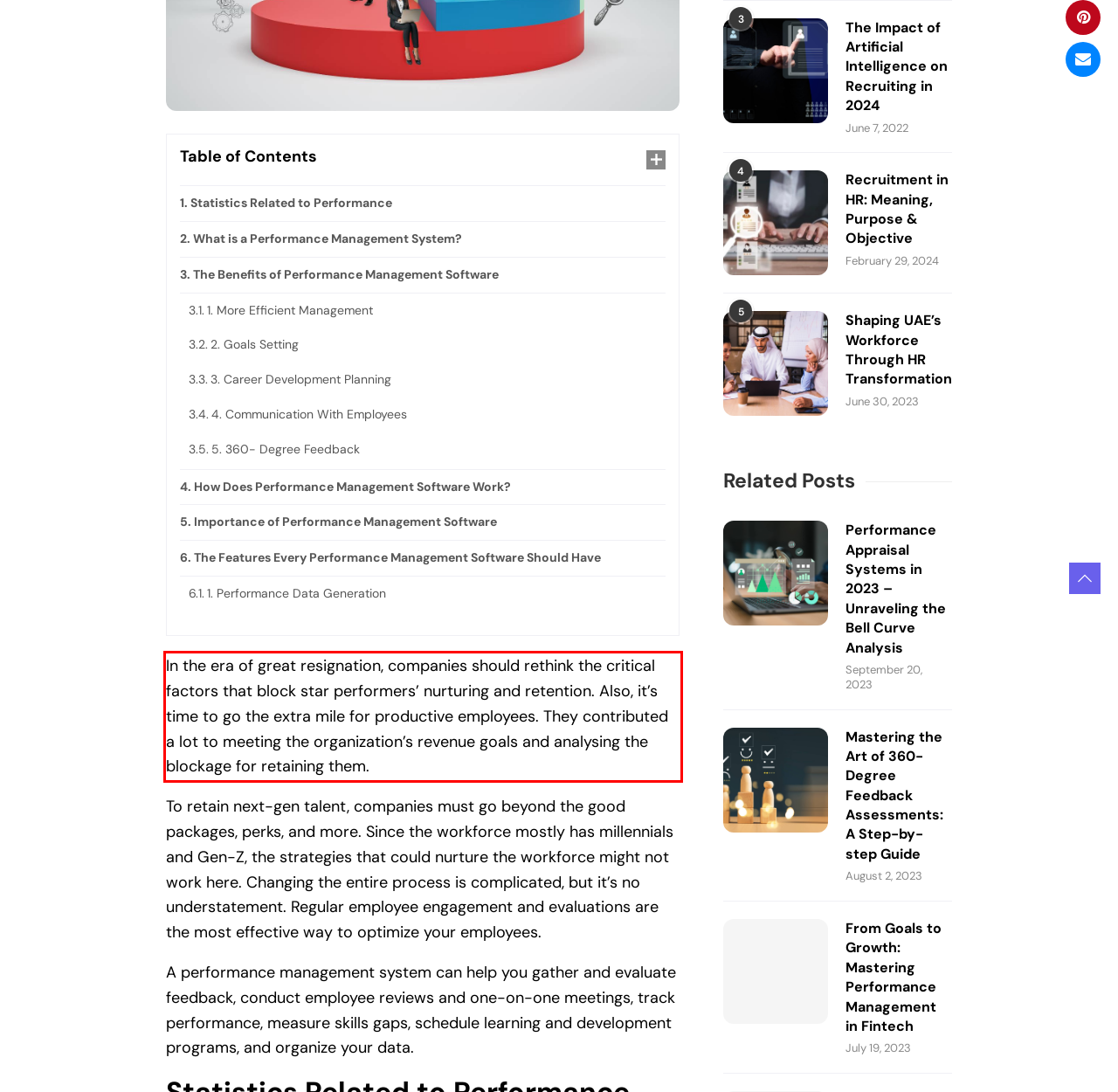Identify the text within the red bounding box on the webpage screenshot and generate the extracted text content.

In the era of great resignation, companies should rethink the critical factors that block star performers’ nurturing and retention. Also, it’s time to go the extra mile for productive employees. They contributed a lot to meeting the organization’s revenue goals and analysing the blockage for retaining them.